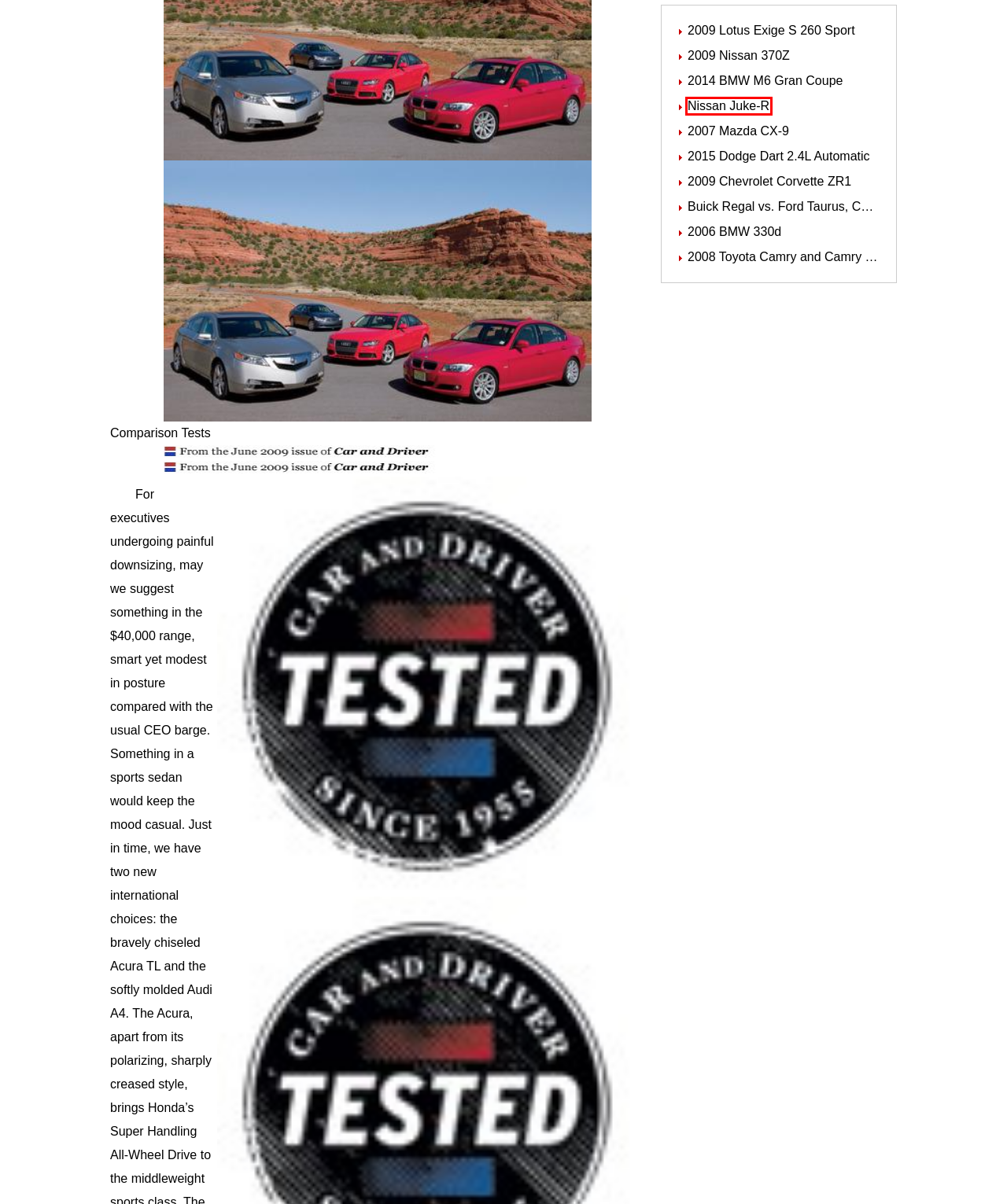Examine the screenshot of a webpage featuring a red bounding box and identify the best matching webpage description for the new page that results from clicking the element within the box. Here are the options:
A. 2008 Toyota Camry and Camry Hybrid_Review
B. 2009 Nissan 370Z_Review
C. 2009 Lotus Exige S 260 Sport_Review
D. Nissan Juke-R_Review
E. 2011 Buick Regal CXL_Review
F. 2009 Chevrolet Corvette ZR1_Review
G. 2015 Dodge Dart 2.4L Automatic_Review
H. 2006 BMW 330d_Review

D